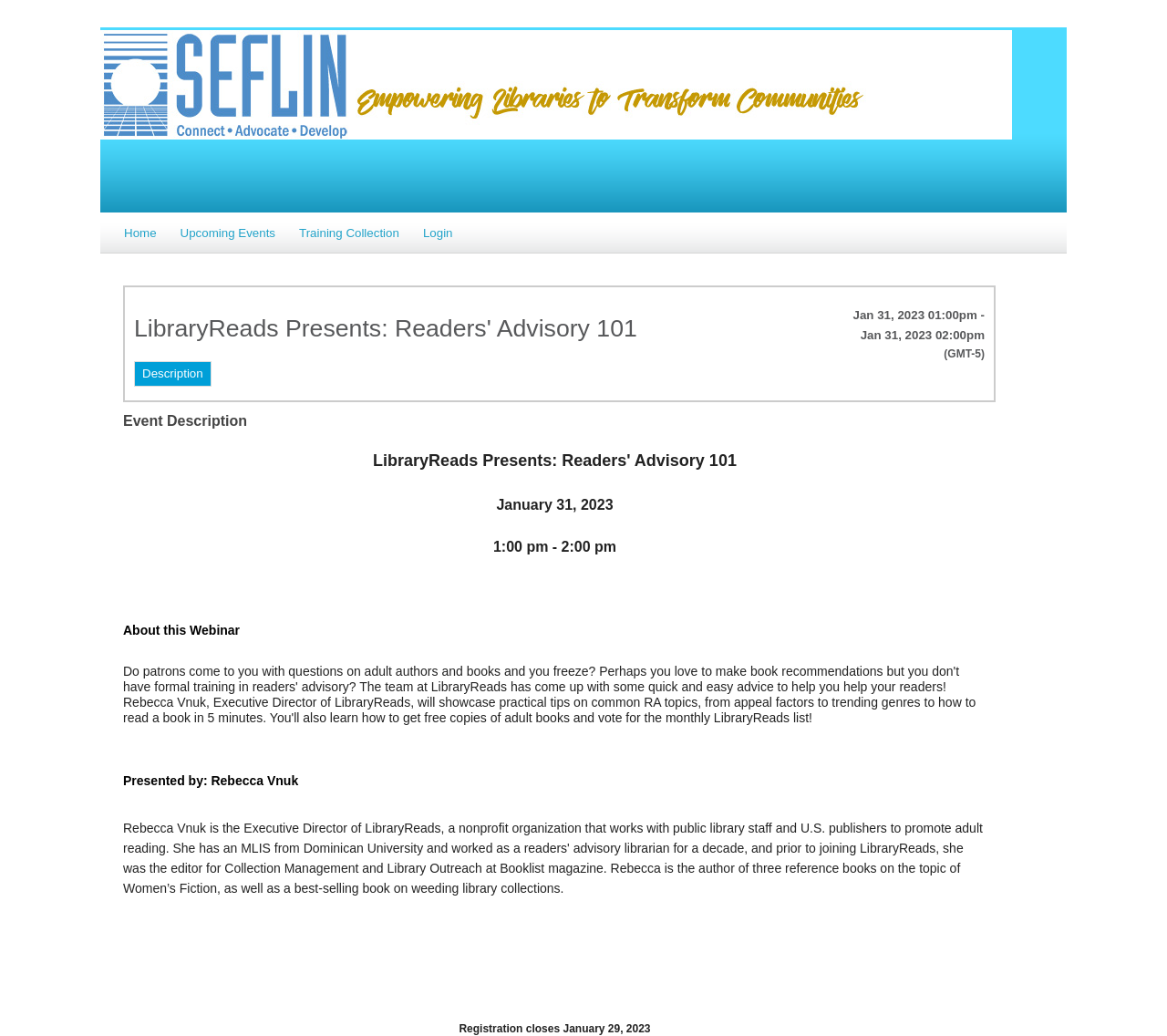Who is the presenter of the webinar? Examine the screenshot and reply using just one word or a brief phrase.

Rebecca Vnuk